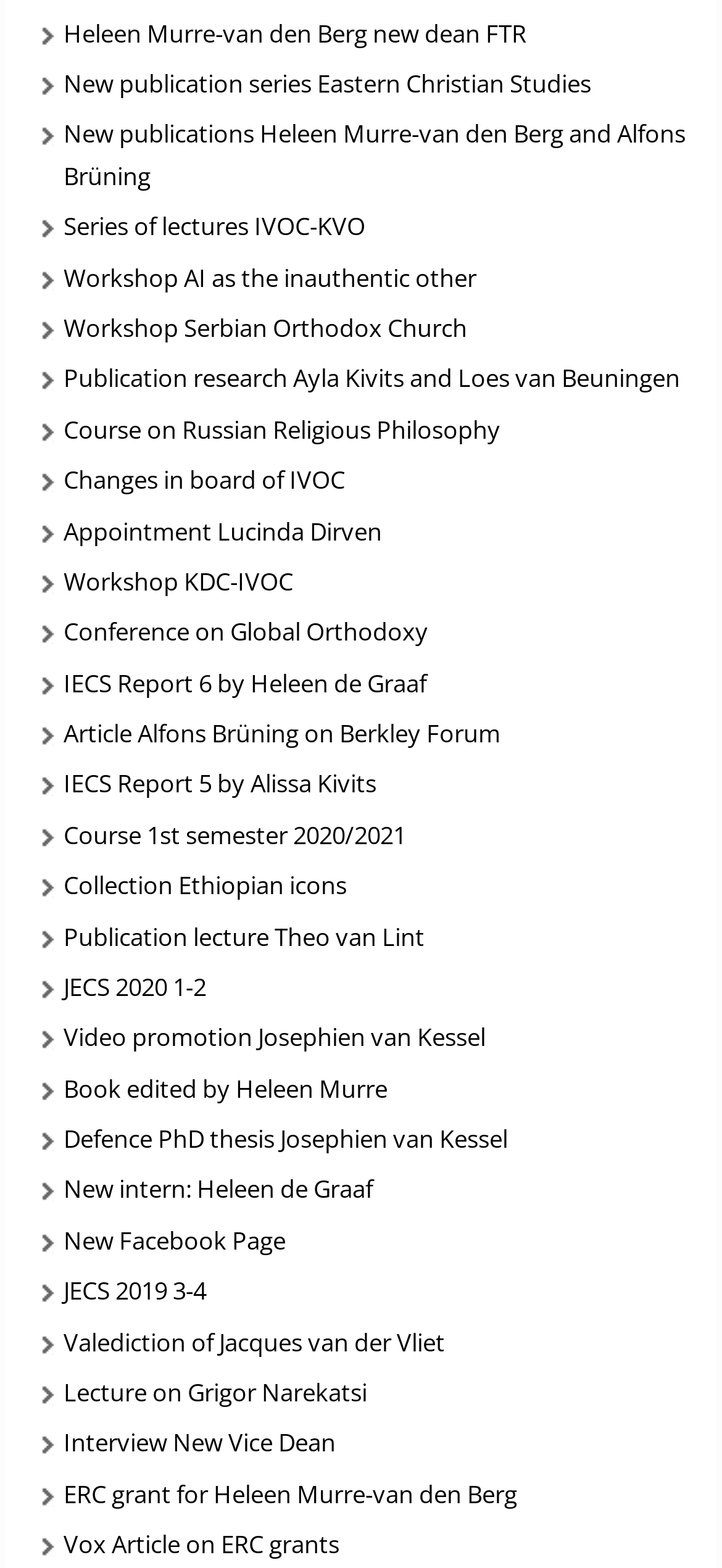Please specify the bounding box coordinates of the clickable section necessary to execute the following command: "Explore the course on Russian Religious Philosophy".

[0.088, 0.261, 0.693, 0.287]